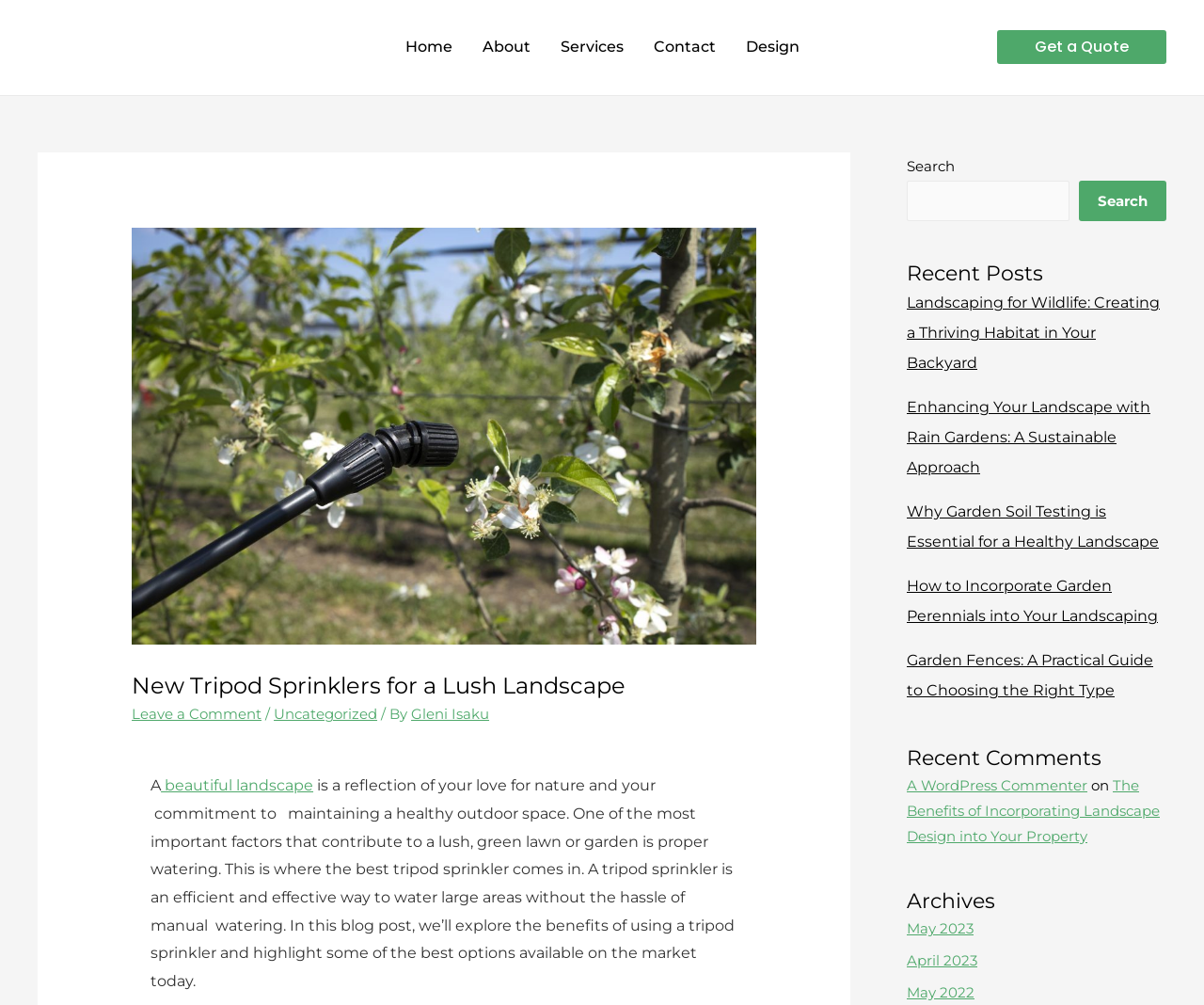Analyze the image and answer the question with as much detail as possible: 
Where is the search box located?

I found the answer by looking at the bounding box coordinates of the search box element, which indicates that it is located at the top right corner of the webpage.